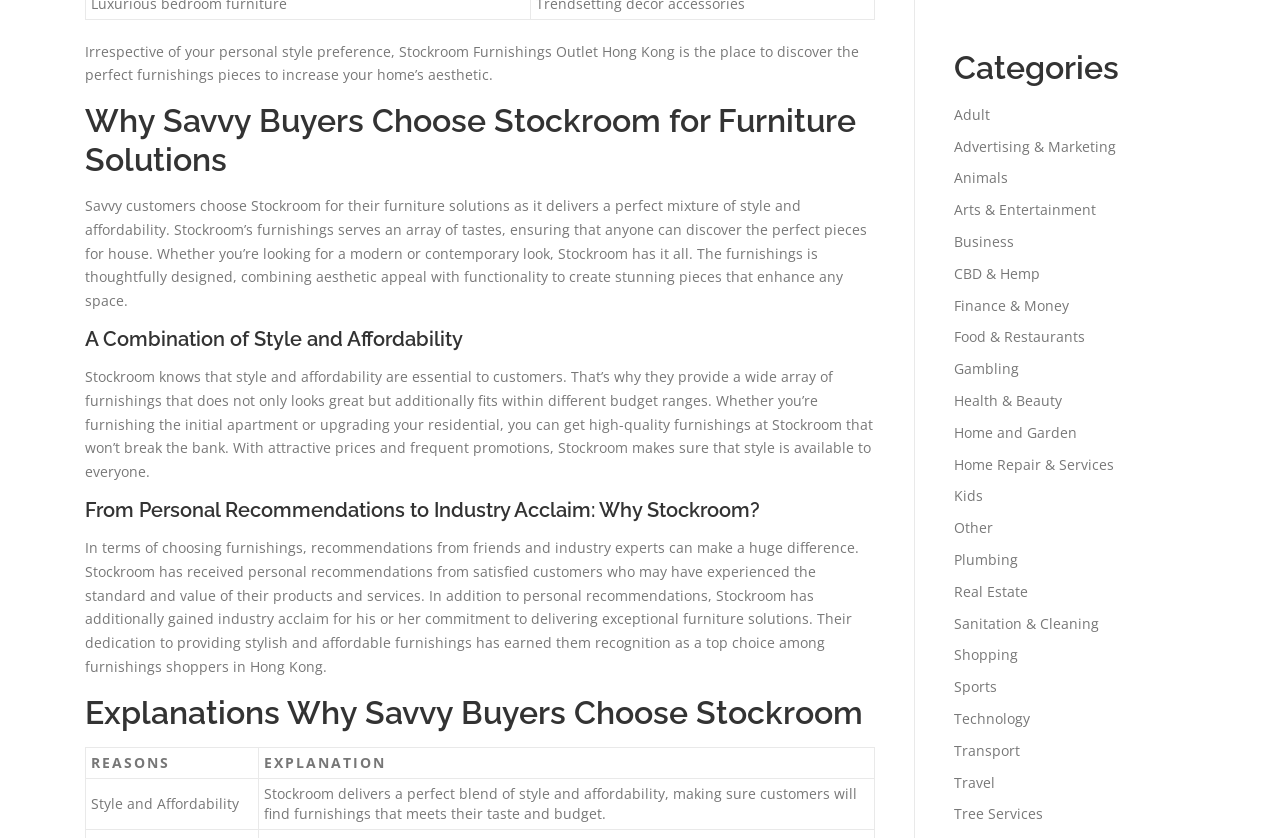What is the combination that Stockroom delivers?
Refer to the image and provide a detailed answer to the question.

According to the text, Stockroom delivers a perfect mixture of style and affordability, ensuring that customers can find furnishings that meet their taste and budget.